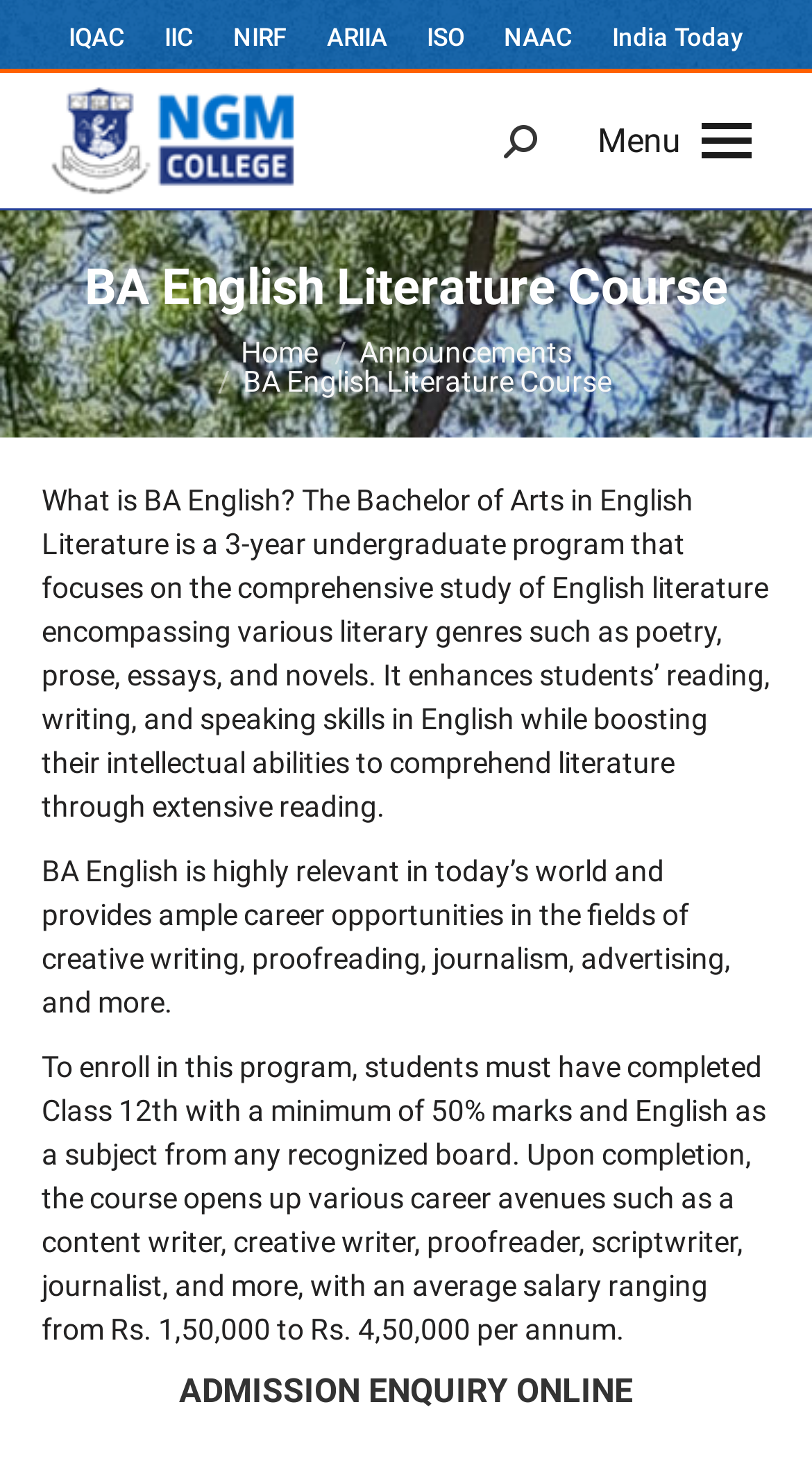Bounding box coordinates are specified in the format (top-left x, top-left y, bottom-right x, bottom-right y). All values are floating point numbers bounded between 0 and 1. Please provide the bounding box coordinate of the region this sentence describes: India Today

[0.754, 0.012, 0.915, 0.037]